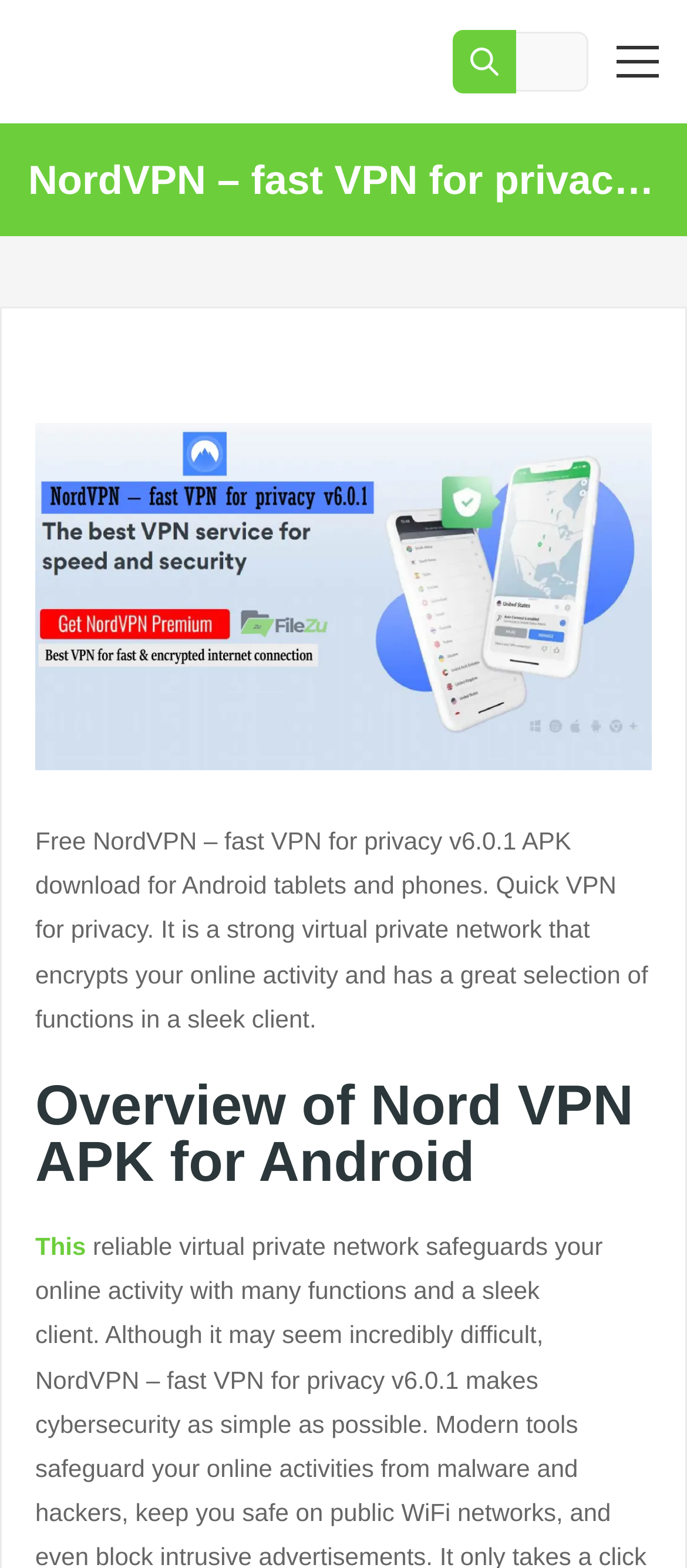What is the purpose of NordVPN?
Please provide a single word or phrase as your answer based on the image.

Virtual private network